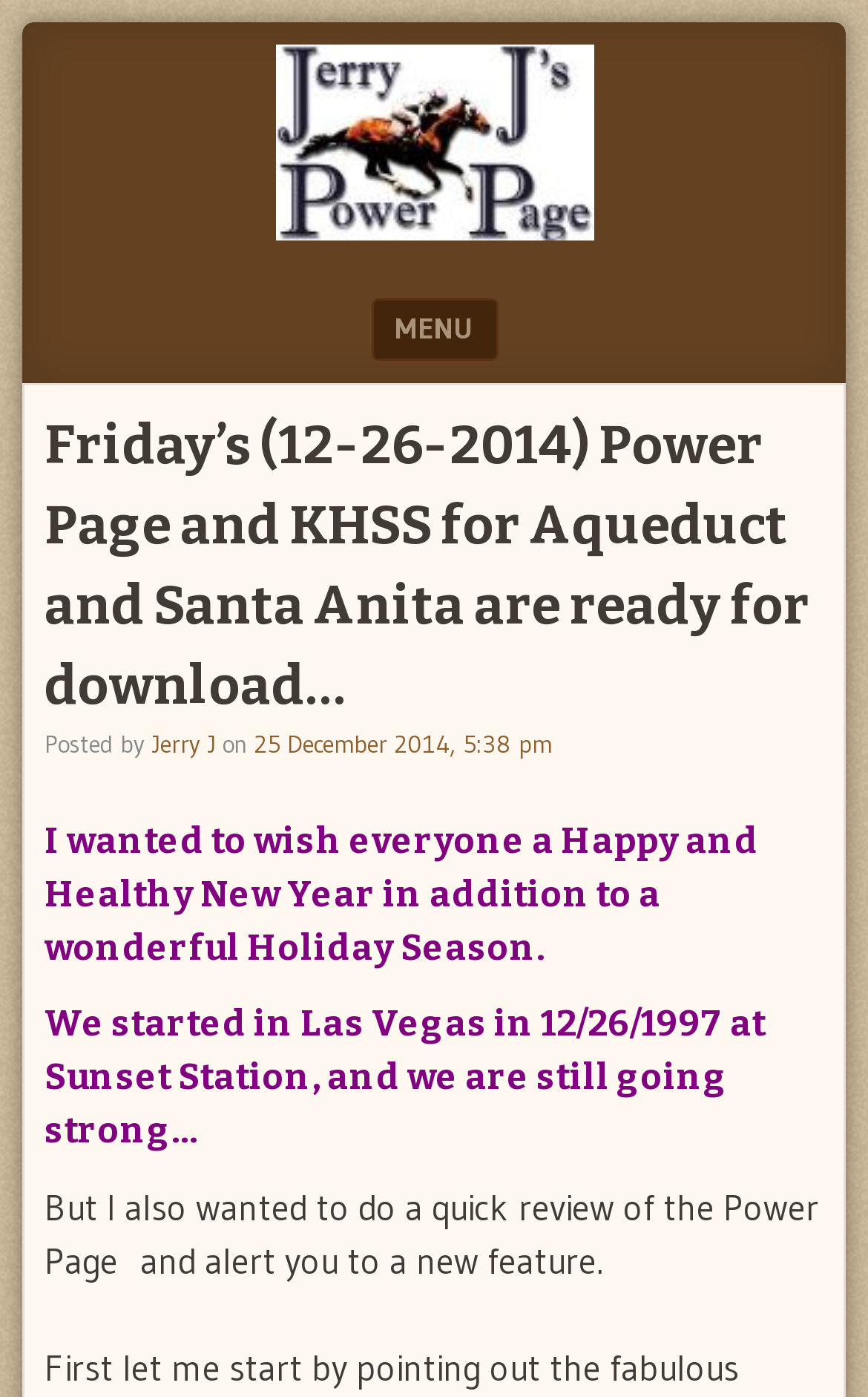Please give a succinct answer to the question in one word or phrase:
What is the name of the author?

Jerry J